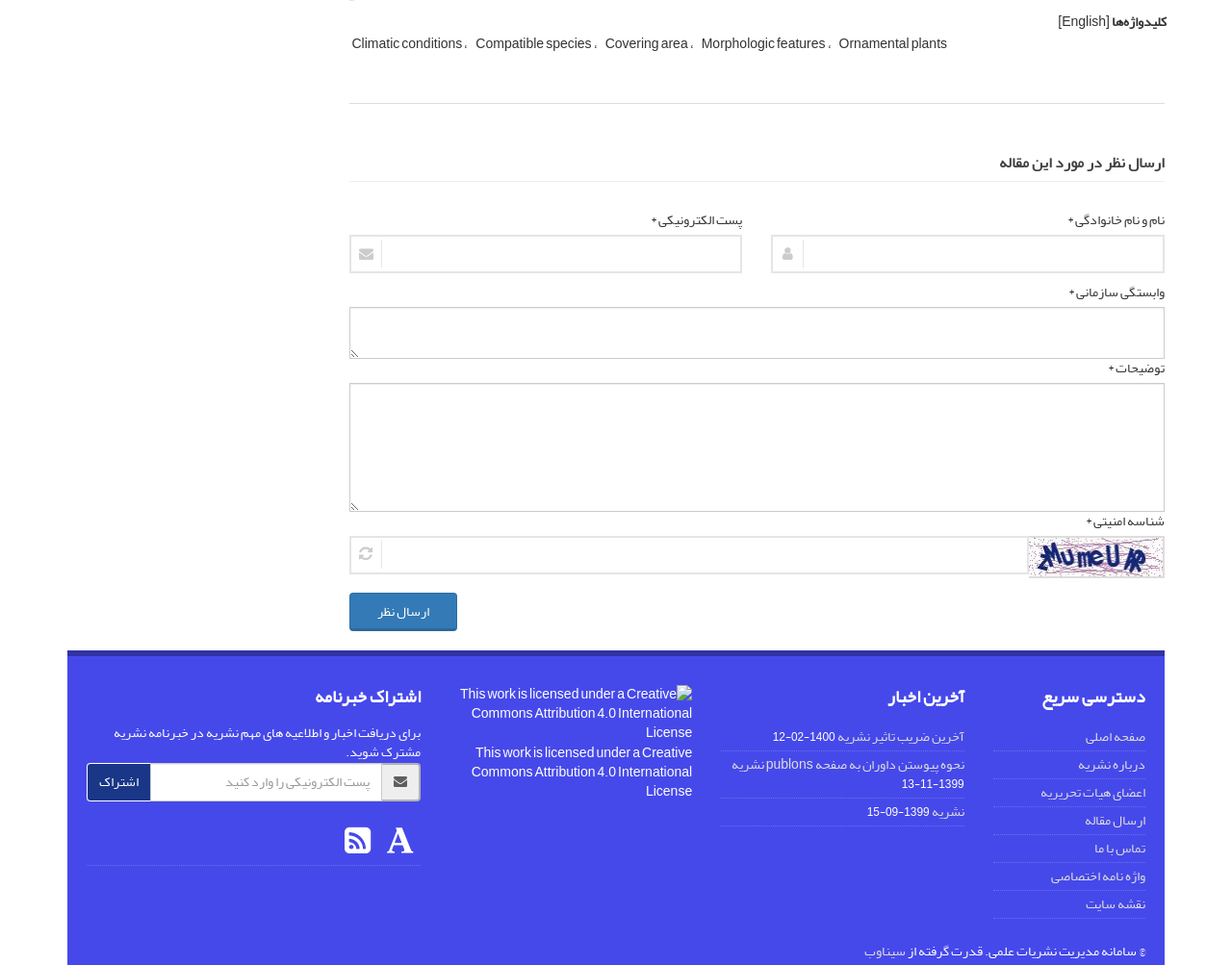Please locate the bounding box coordinates of the element that should be clicked to complete the given instruction: "View the latest news".

[0.679, 0.749, 0.783, 0.776]